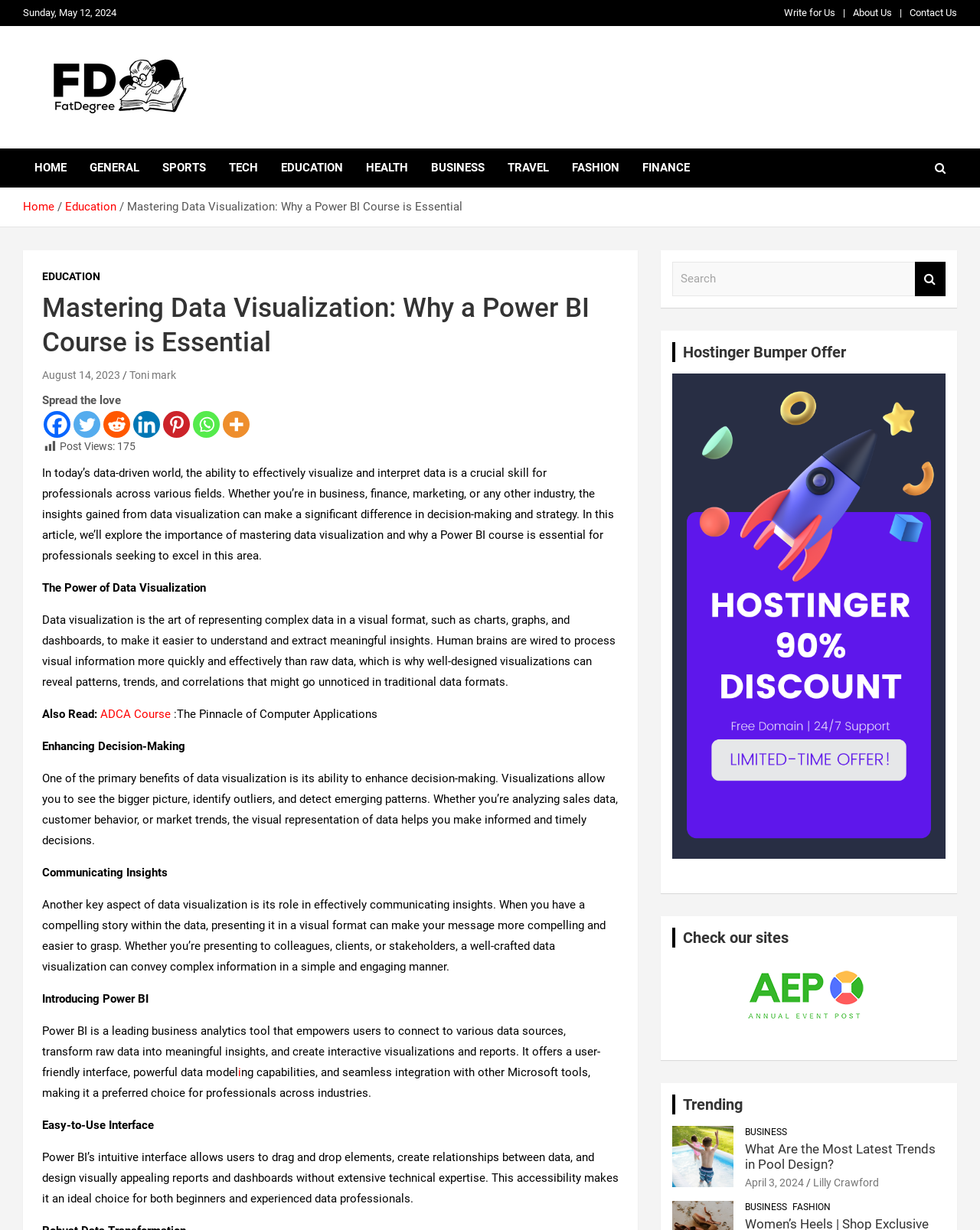Answer the question using only one word or a concise phrase: What is the name of the author of the article?

Toni mark